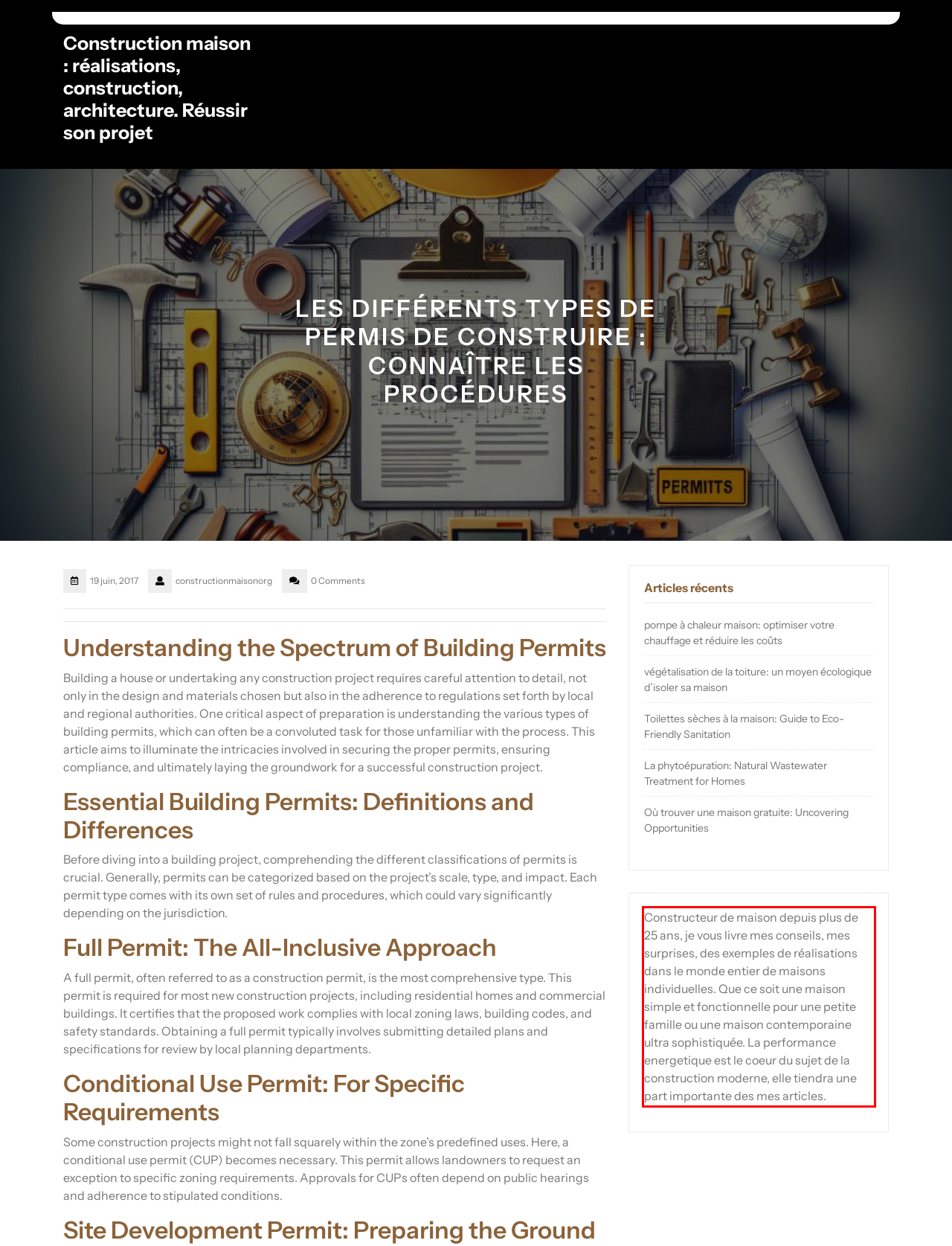Identify the red bounding box in the webpage screenshot and perform OCR to generate the text content enclosed.

Constructeur de maison depuis plus de 25 ans, je vous livre mes conseils, mes surprises, des exemples de réalisations dans le monde entier de maisons individuelles. Que ce soit une maison simple et fonctionnelle pour une petite famille ou une maison contemporaine ultra sophistiquée. La performance energetique est le coeur du sujet de la construction moderne, elle tiendra une part importante des mes articles.